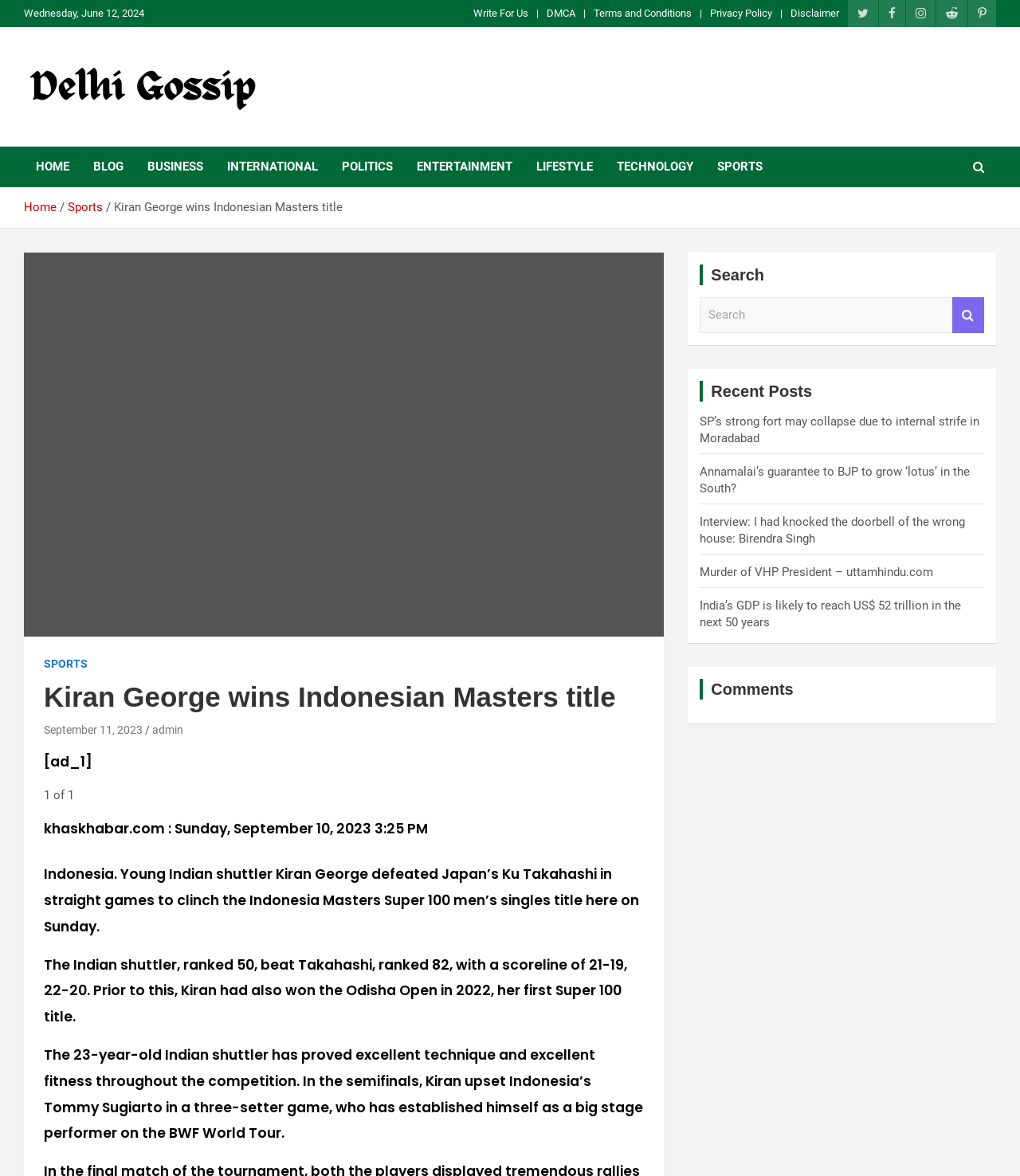From the given element description: "Disclaimer", find the bounding box for the UI element. Provide the coordinates as four float numbers between 0 and 1, in the order [left, top, right, bottom].

[0.775, 0.005, 0.823, 0.018]